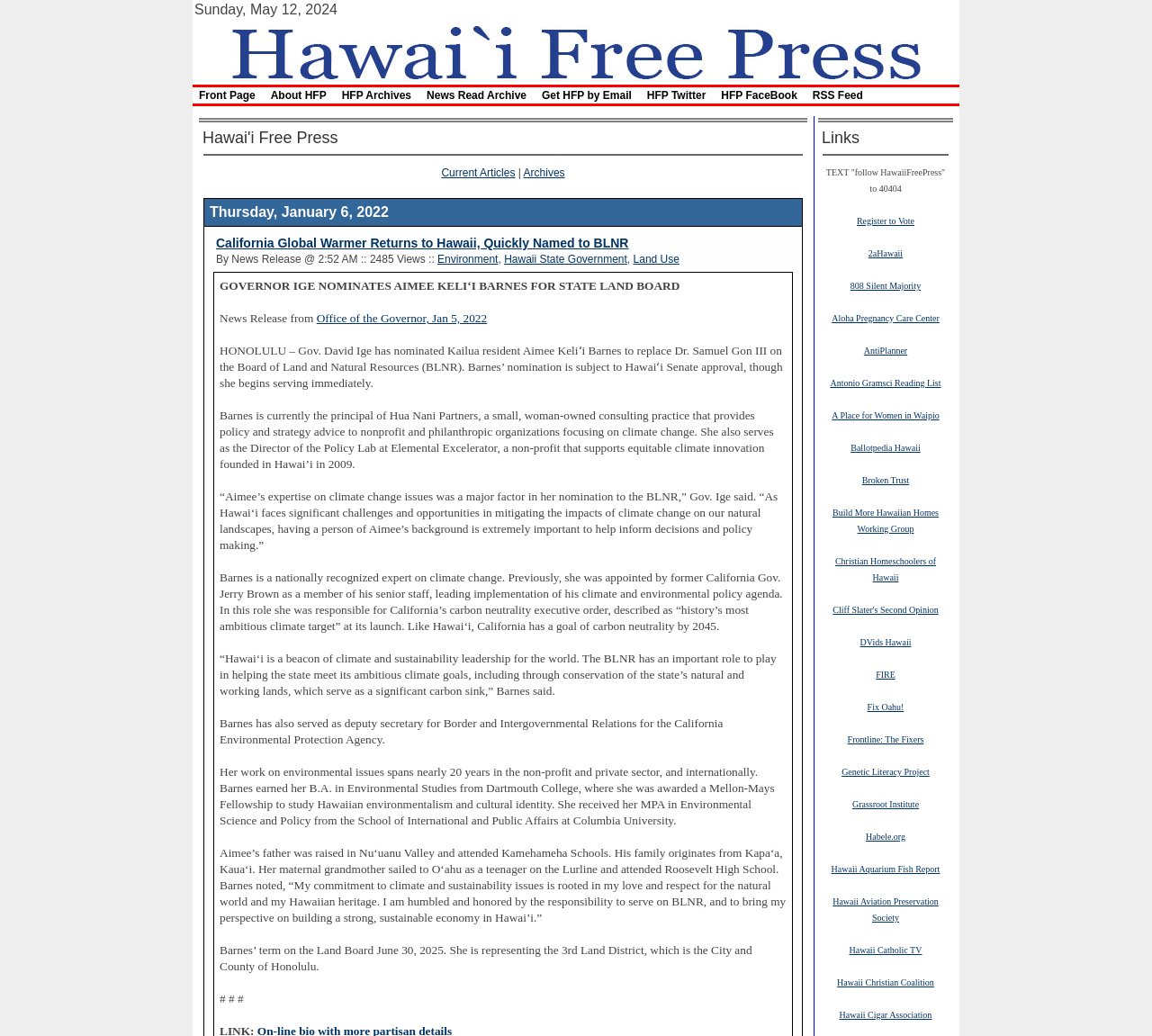Show the bounding box coordinates for the element that needs to be clicked to execute the following instruction: "Click on the 'Register to Vote' link". Provide the coordinates in the form of four float numbers between 0 and 1, i.e., [left, top, right, bottom].

[0.744, 0.207, 0.794, 0.219]